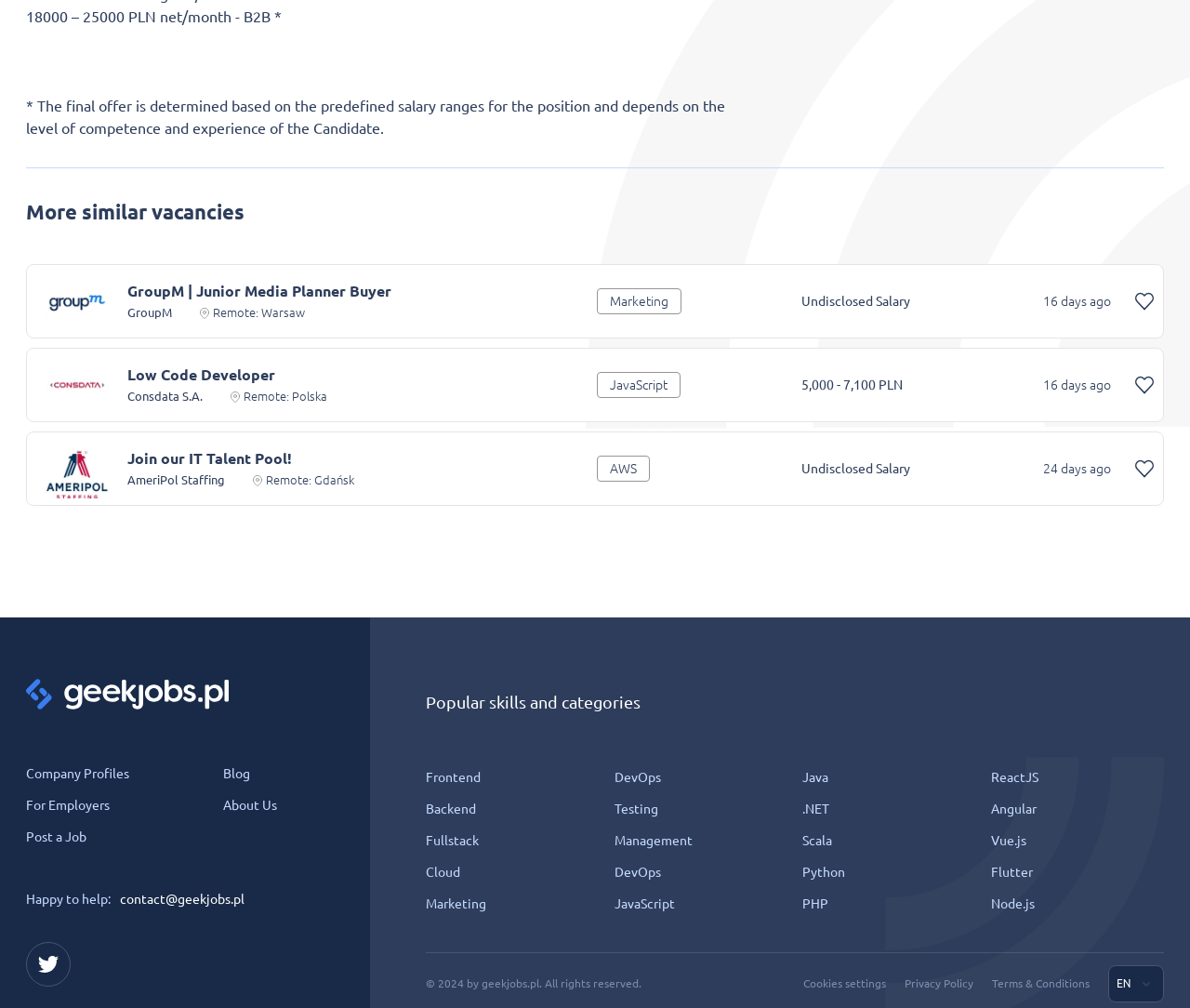Use the information in the screenshot to answer the question comprehensively: What is the salary range for the Junior Media Planner Buyer position?

Based on the job posting for Junior Media Planner Buyer, the salary range is specified as 18000 - 25000 PLN net/month, which is a B2B offer.